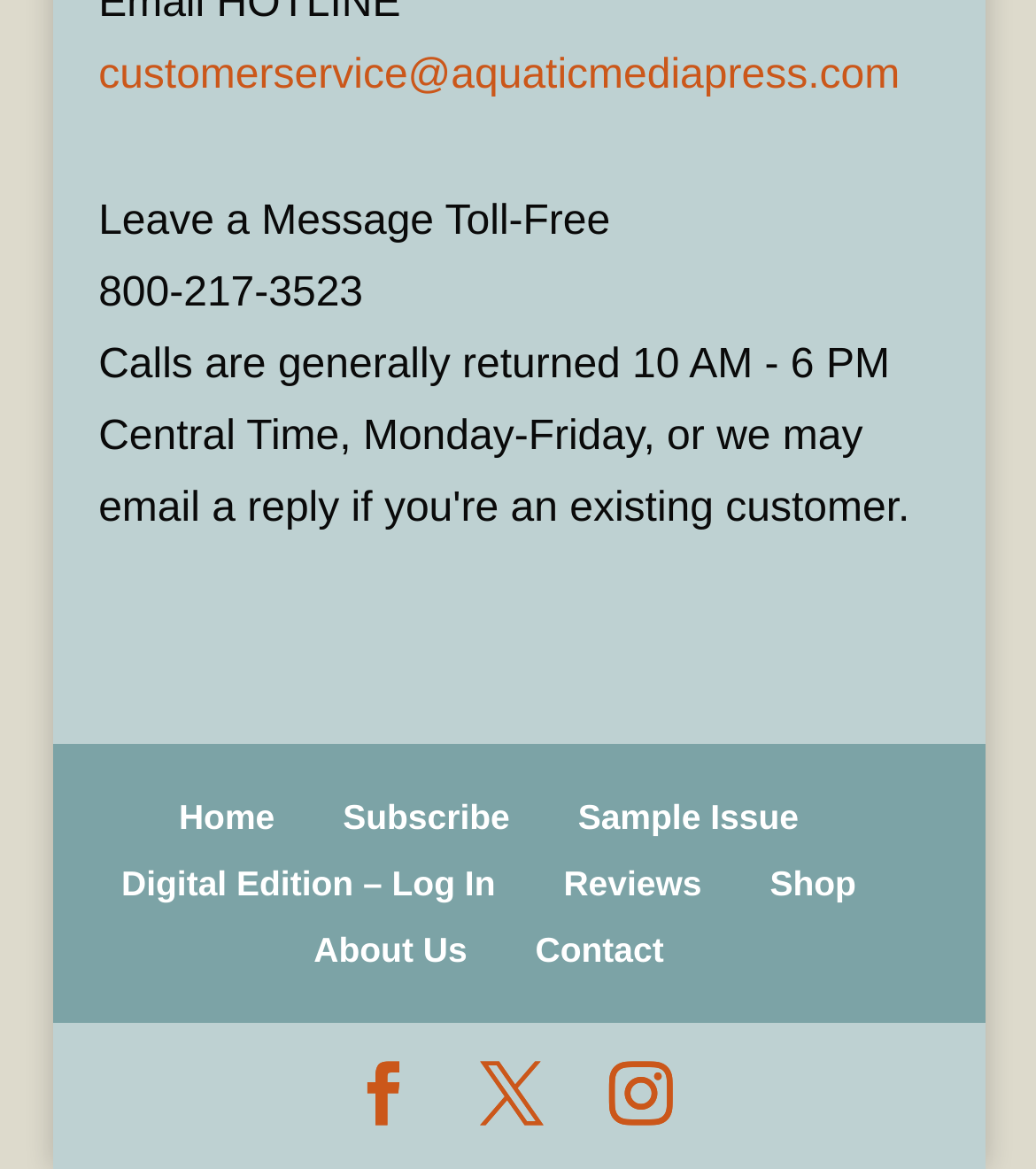Please find the bounding box coordinates of the section that needs to be clicked to achieve this instruction: "Contact customer service".

[0.095, 0.046, 0.869, 0.085]